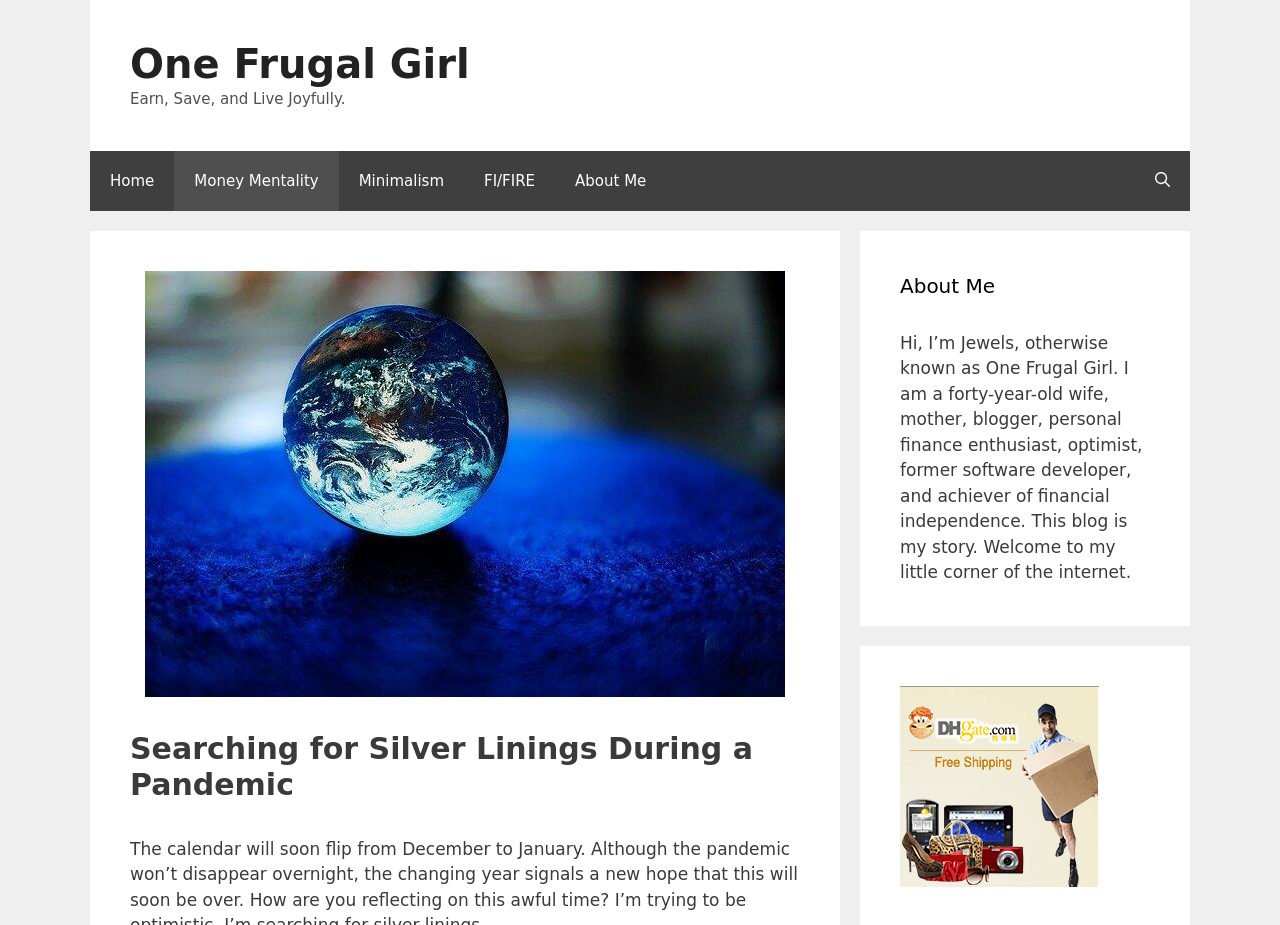Identify and provide the text content of the webpage's primary headline.

Searching for Silver Linings During a Pandemic